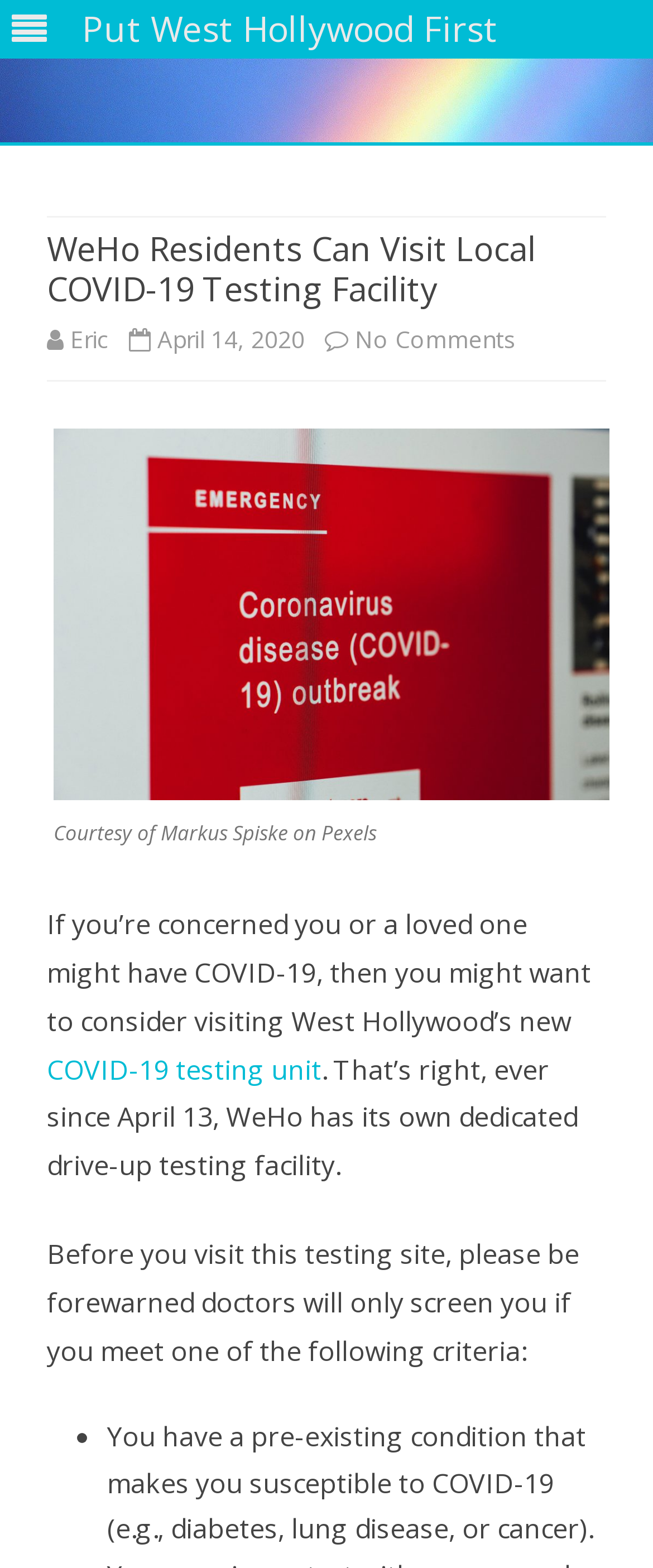From the webpage screenshot, predict the bounding box coordinates (top-left x, top-left y, bottom-right x, bottom-right y) for the UI element described here: alt="Put West Hollywood First"

[0.0, 0.037, 1.0, 0.091]